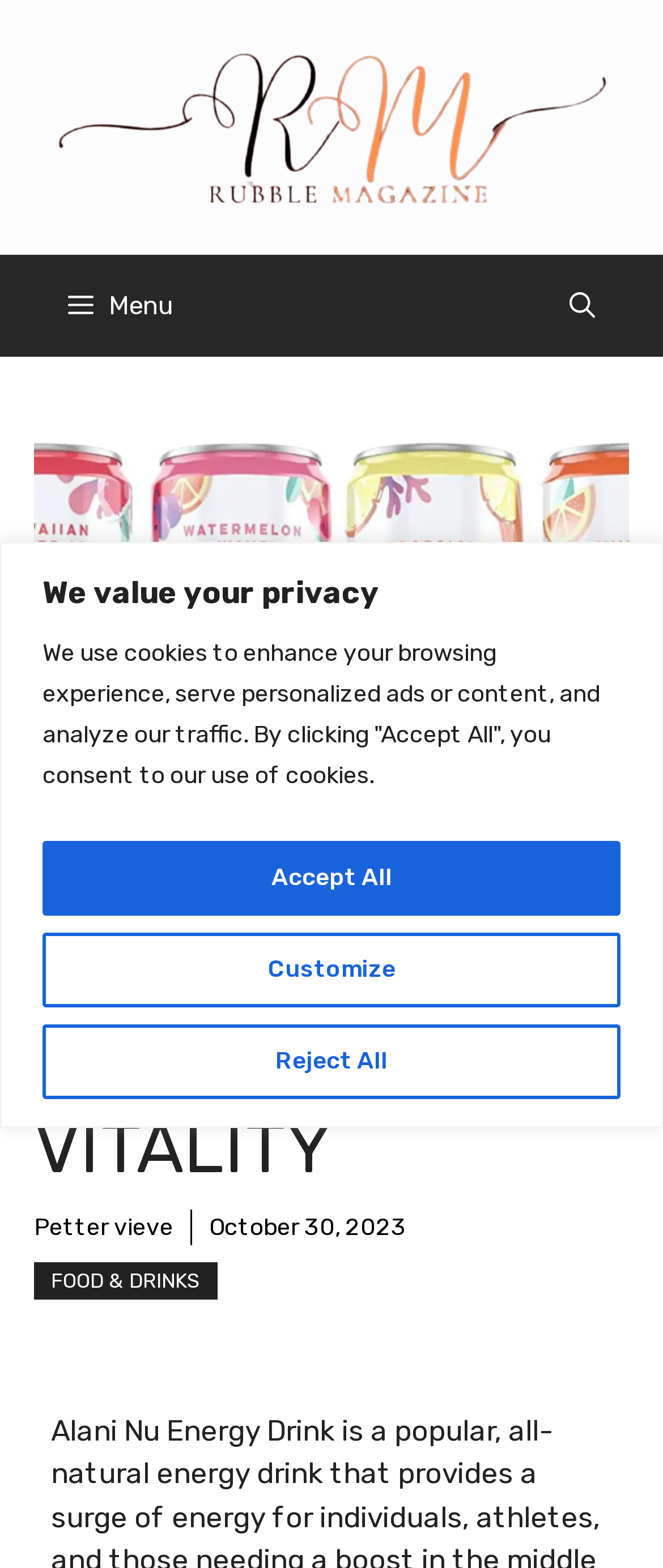Give a complete and precise description of the webpage's appearance.

The webpage is about Alani Nu Energy Drink, a healthy and all-natural beverage. At the top of the page, there is a banner with a link to "Rubblemagazine" accompanied by an image. Below the banner, there is a primary navigation menu with a "Menu" button and an "Open search" button.

The main content of the page is headed by a large title "ALANI NU ENERGY DRINK: A BOOST OF VITALITY". Below the title, there is a figure showcasing an image of Alani Nu Energy Drink, which takes up most of the page's width.

On the left side of the page, there are several links, including "Petter vieve", "October 30, 2023", and "FOOD & DRINKS". At the very top of the page, there is a cookie consent notification with three buttons: "Customize", "Reject All", and "Accept All".